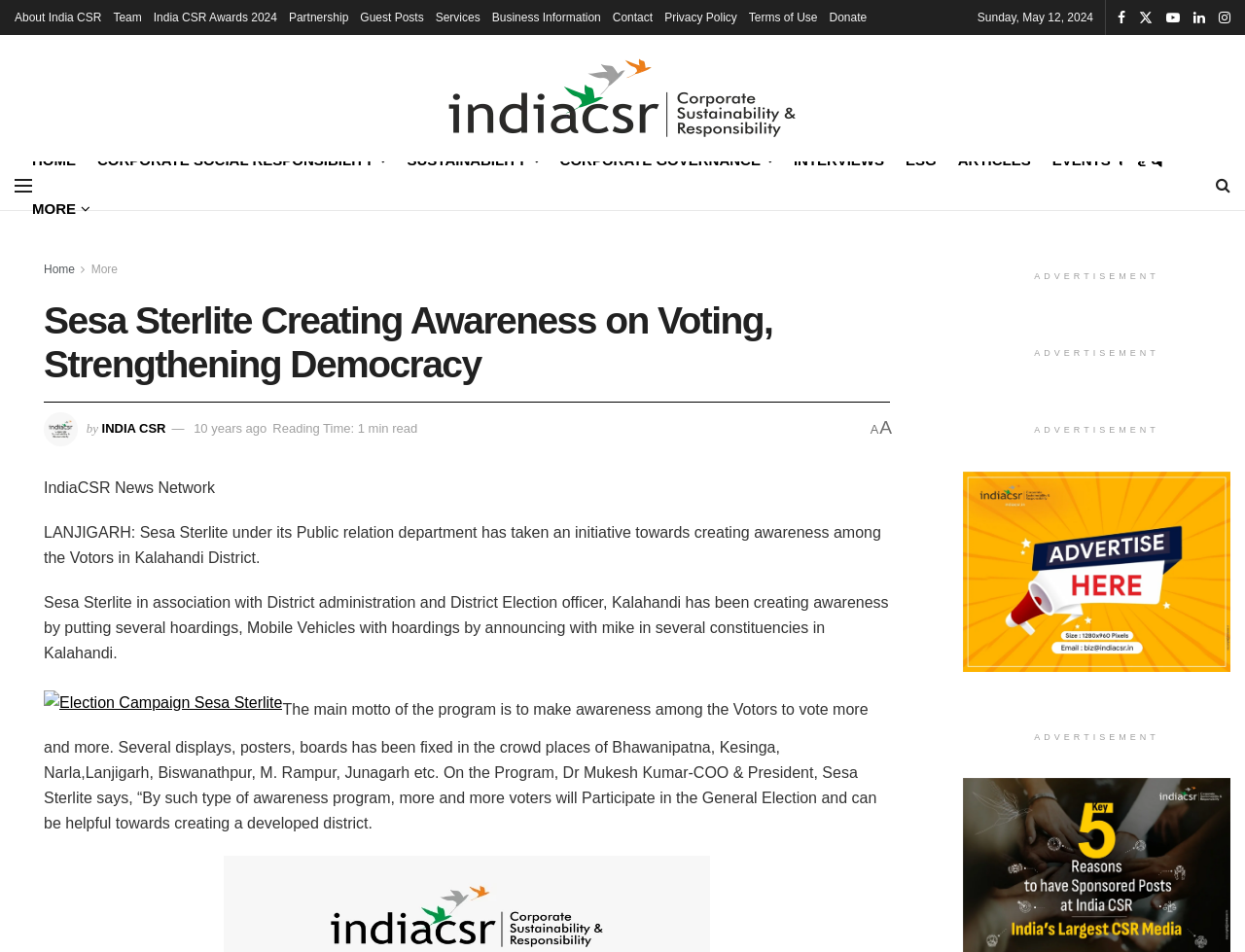Pinpoint the bounding box coordinates of the element that must be clicked to accomplish the following instruction: "Donate to India CSR". The coordinates should be in the format of four float numbers between 0 and 1, i.e., [left, top, right, bottom].

[0.666, 0.0, 0.696, 0.037]